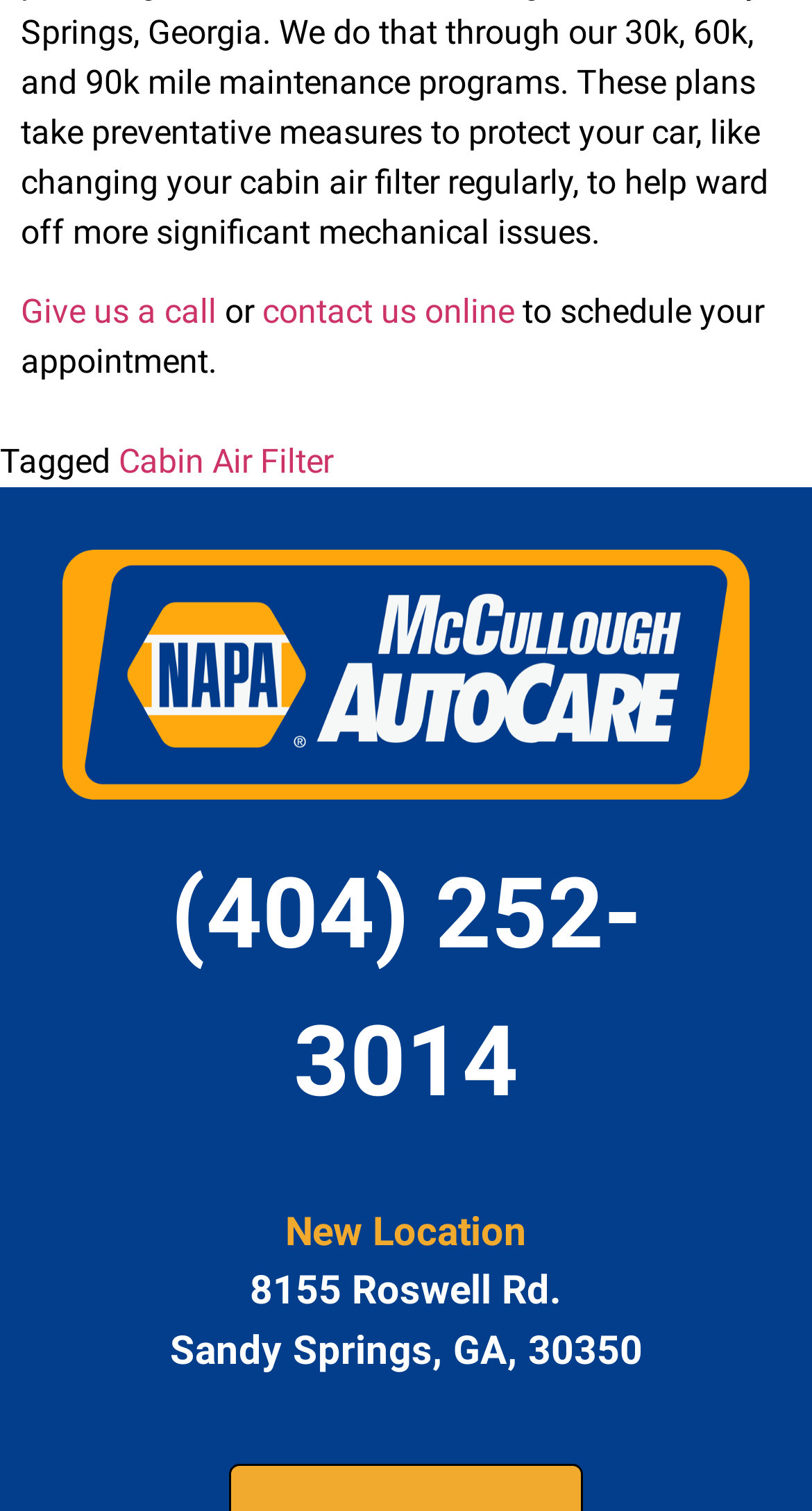Give the bounding box coordinates for the element described as: "contact us online".

[0.323, 0.193, 0.633, 0.219]